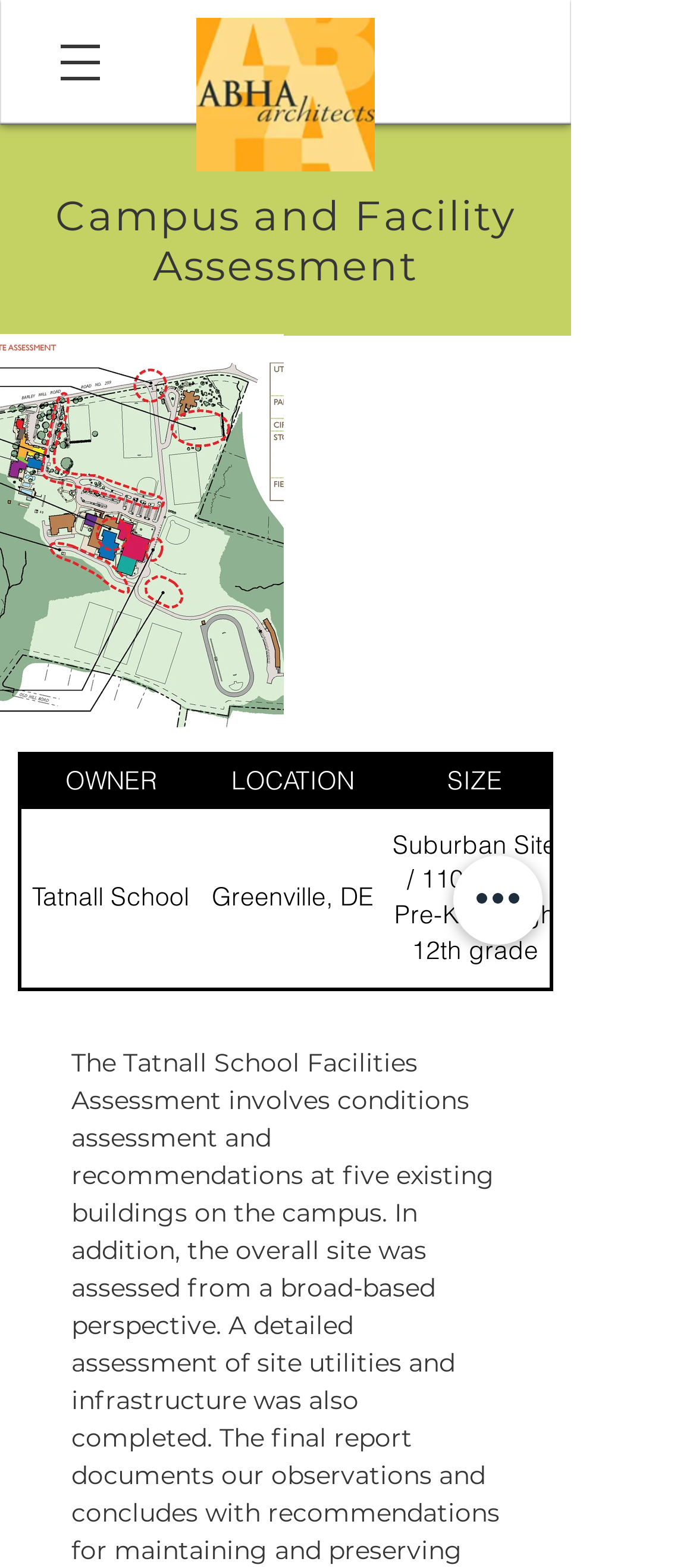Find the bounding box of the web element that fits this description: "aria-label="Quick actions"".

[0.651, 0.546, 0.779, 0.603]